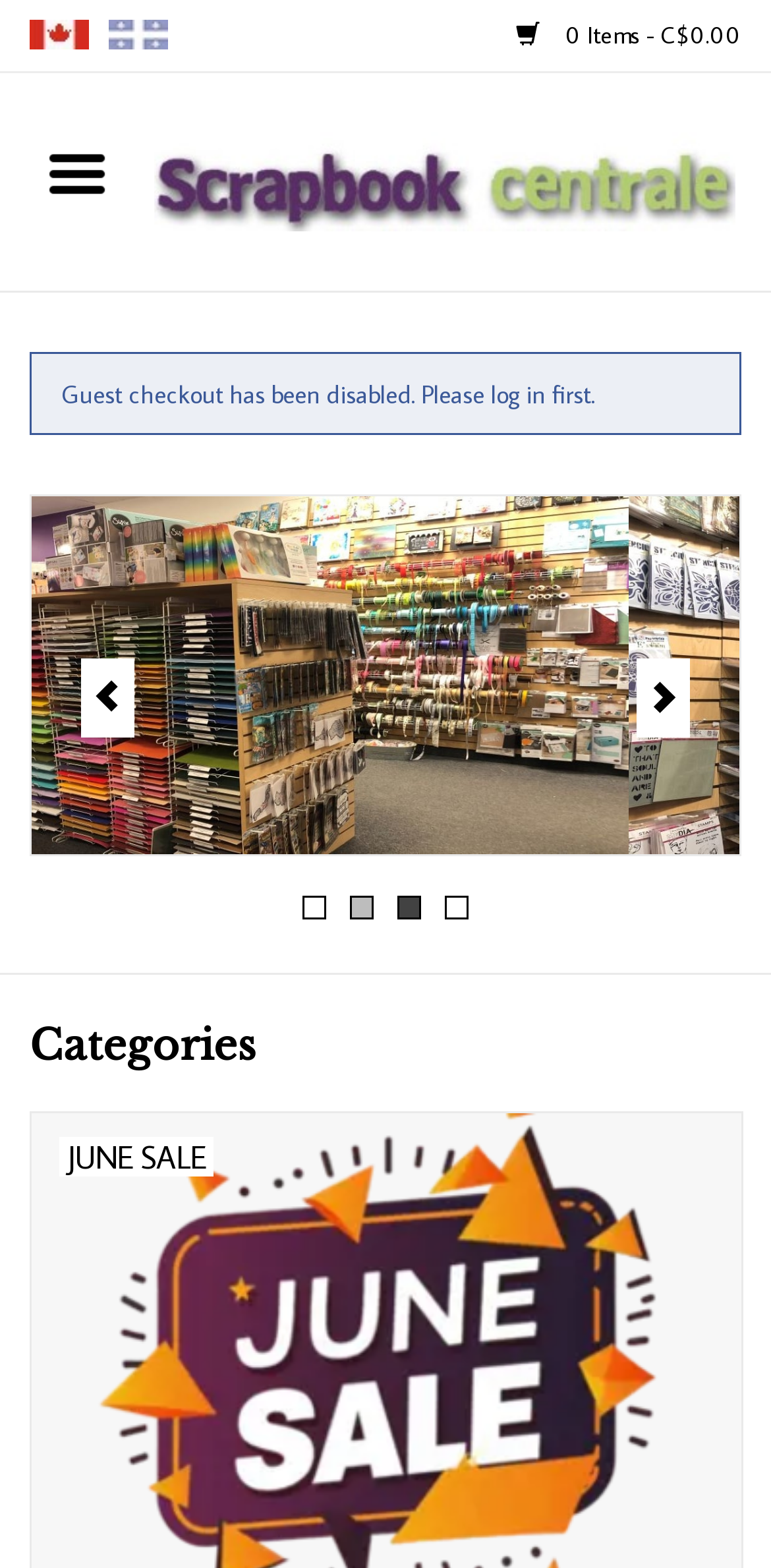What is the current cart status?
Provide a one-word or short-phrase answer based on the image.

0 Items - C$0.00